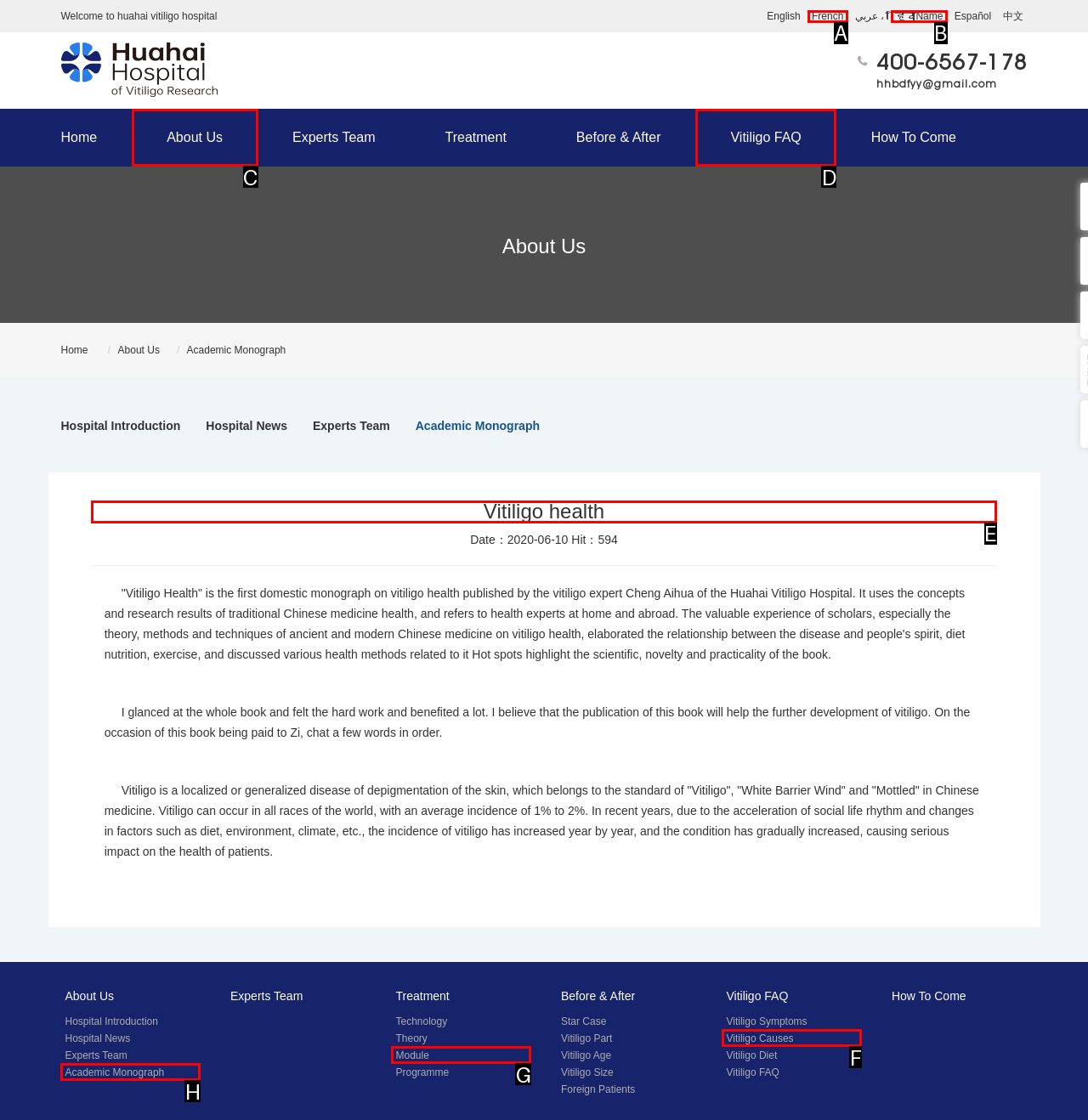Determine the letter of the element to click to accomplish this task: Read about vitiligo health. Respond with the letter.

E